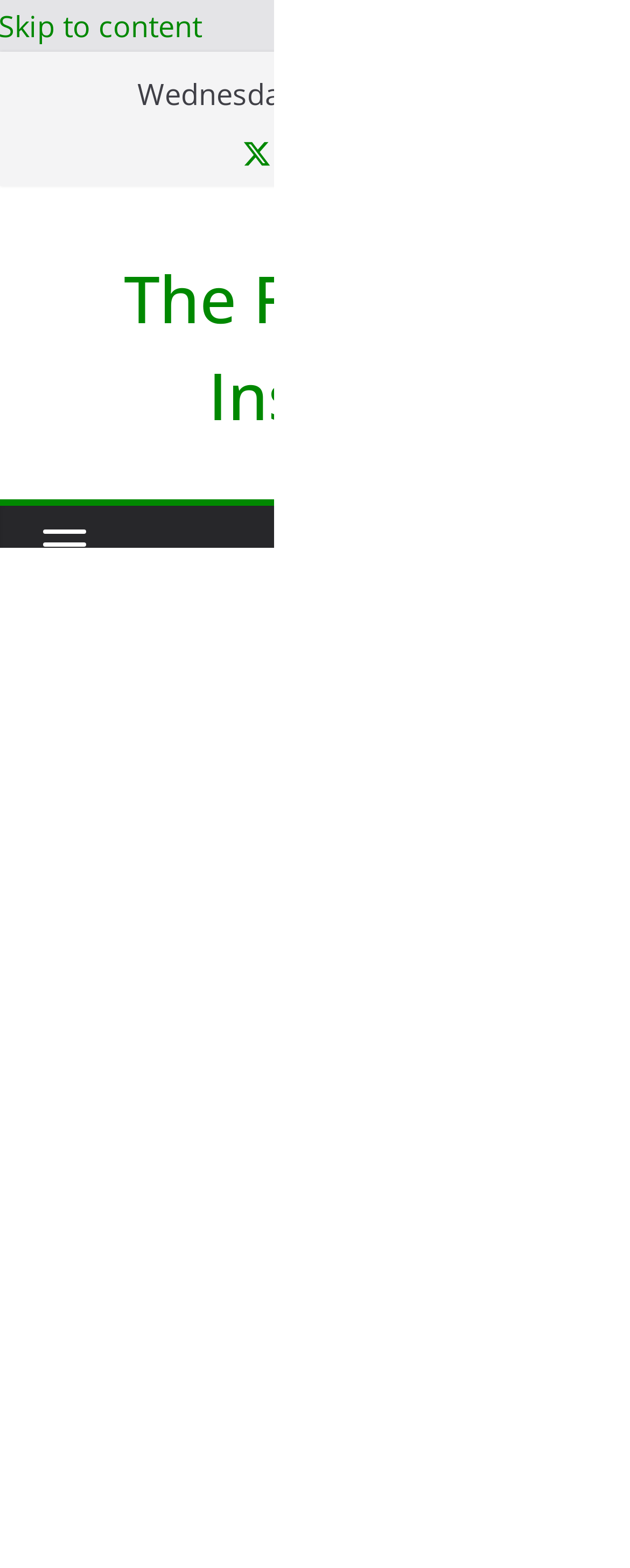Please answer the following question using a single word or phrase: 
What is the main topic of the article?

Sustainable water use in farms